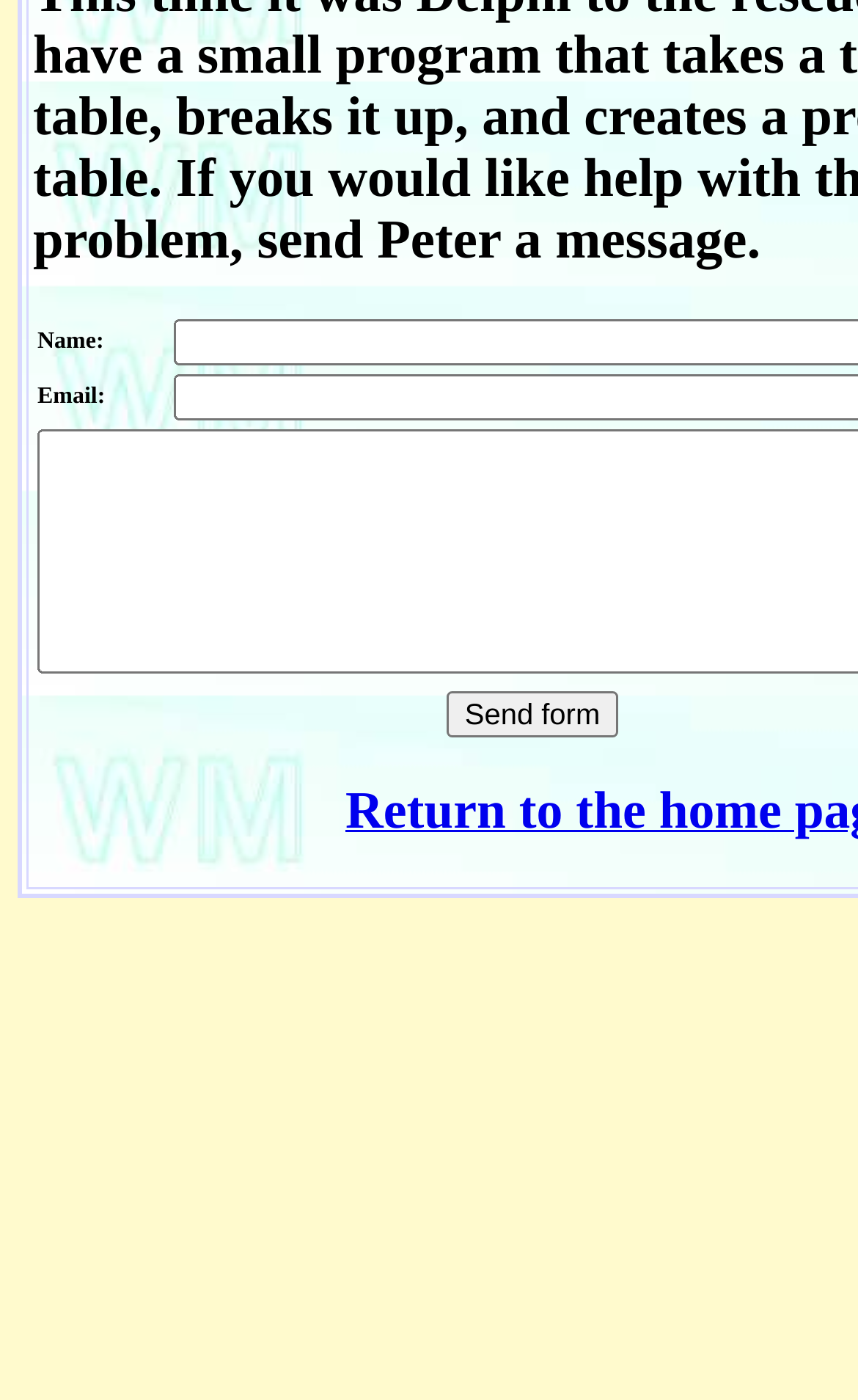Please determine the bounding box coordinates for the element with the description: "name="submit" value="Send form"".

[0.524, 0.494, 0.722, 0.527]